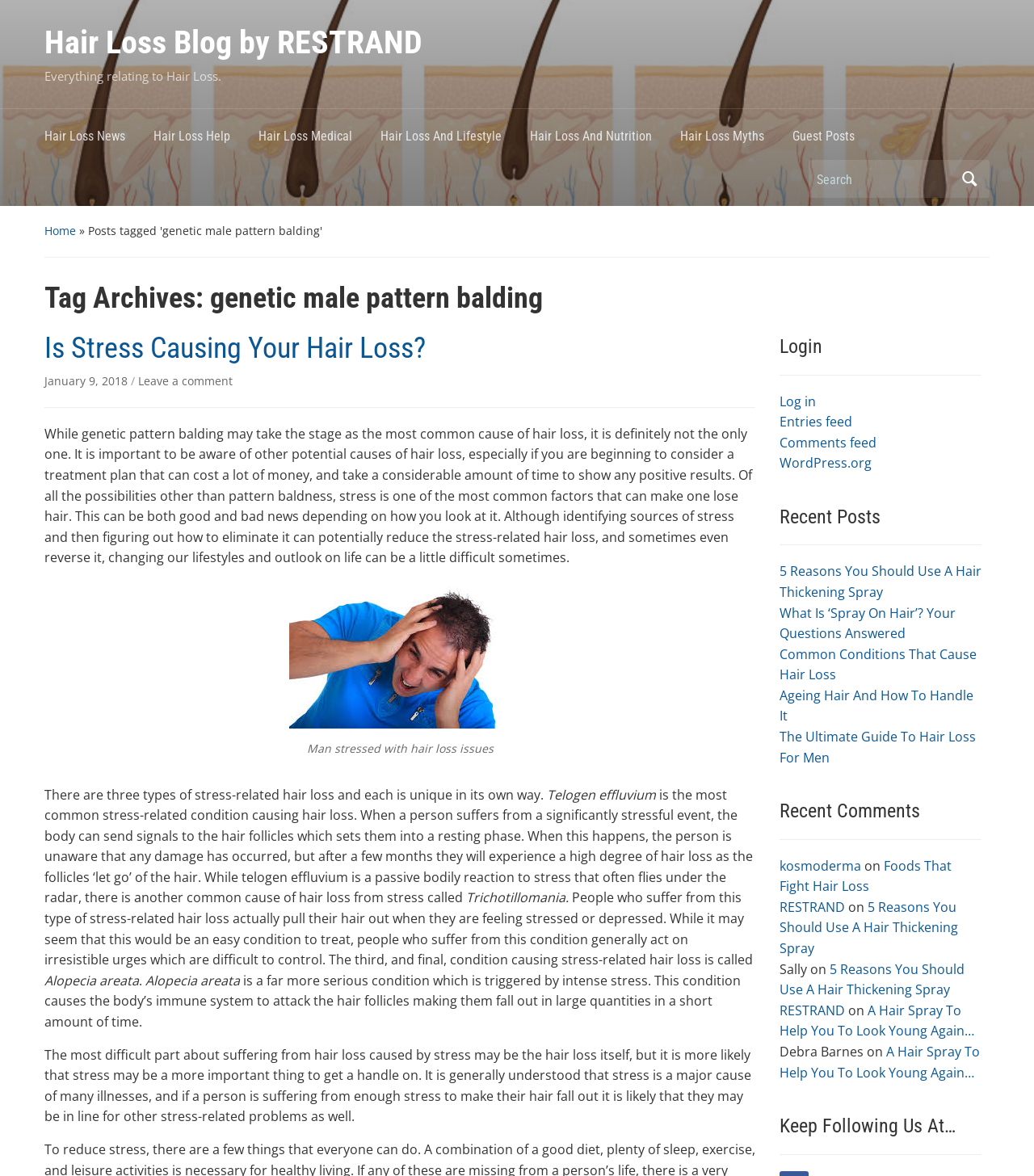Examine the image and give a thorough answer to the following question:
What is the title of the first article?

The first article on the webpage has a heading 'Is Stress Causing Your Hair Loss?' which is a question related to hair loss, and the article discusses the relationship between stress and hair loss.